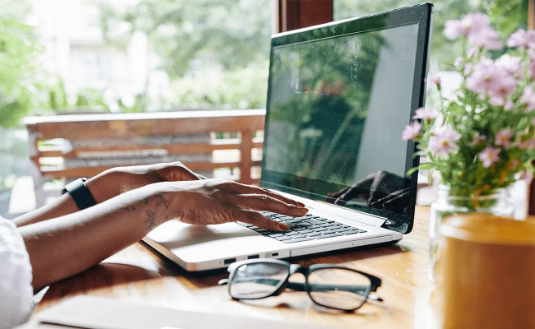Please analyze the image and provide a thorough answer to the question:
What is on the table besides the laptop?

Upon closer inspection of the scene, it is clear that the table holds not only the laptop but also a pair of black glasses, a glass jar filled with a refreshing beverage, and a vase of delicate flowers, adding a touch of color and life to the setting.